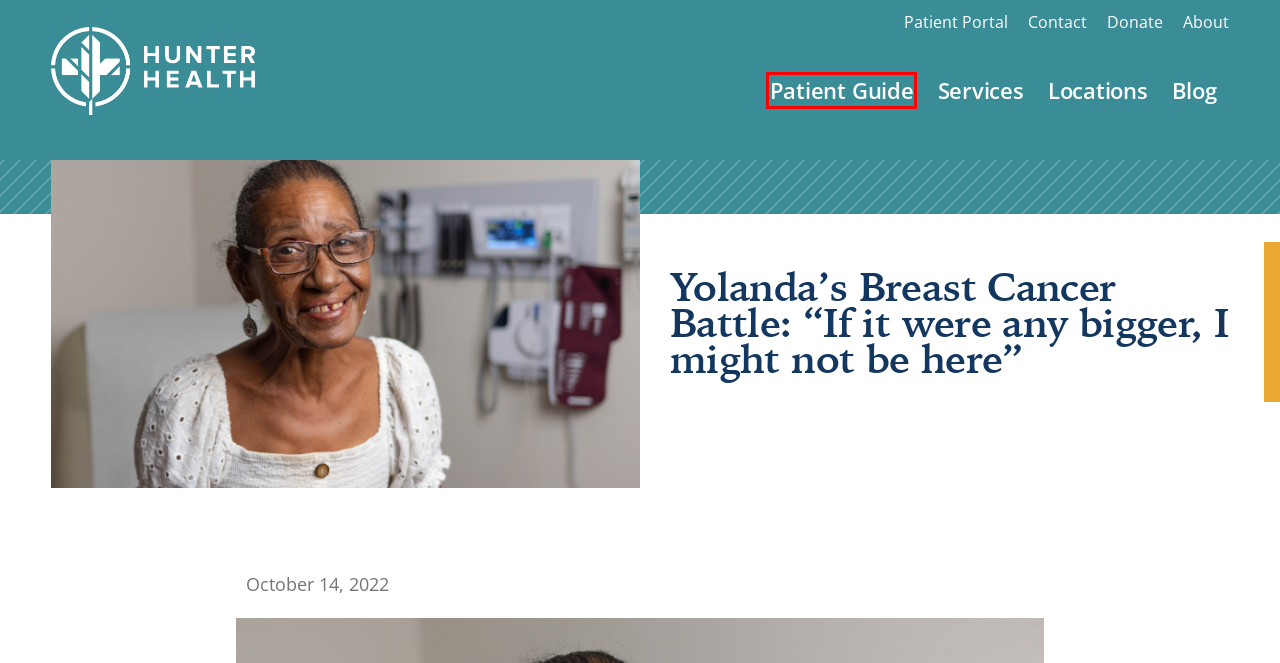You have a screenshot of a webpage with a red bounding box highlighting a UI element. Your task is to select the best webpage description that corresponds to the new webpage after clicking the element. Here are the descriptions:
A. Contact - Hunter Health
B. Donate - Hunter Health
C. Services Overview - Hunter Health
D. Hunter Health Locations - Hunter Health
E. About Hunter Health - Hunter Health
F. Home - Hunter Health
G. Personalized Care - Hunter Health
H. Blog - Hunter Health

G